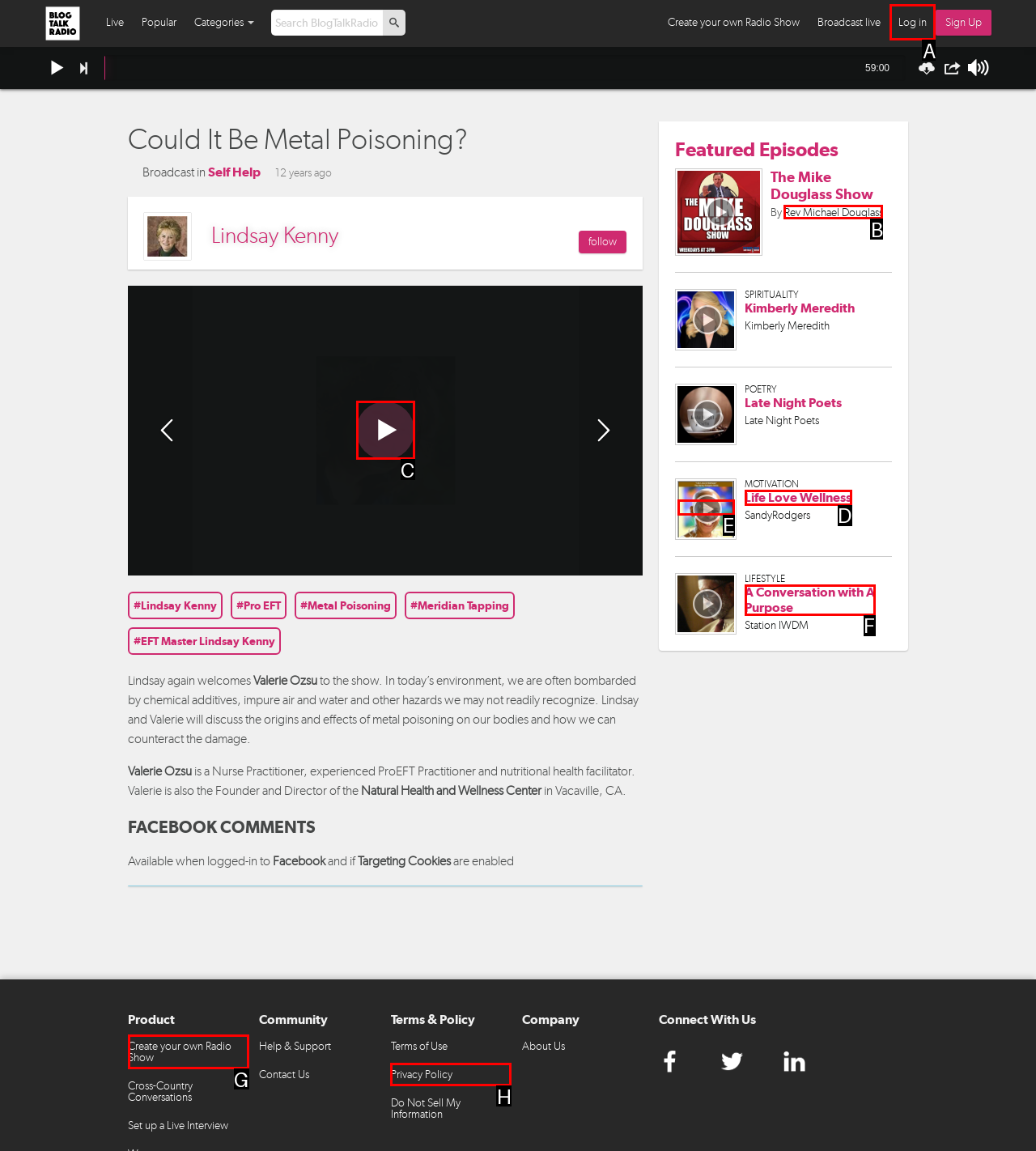Identify the correct UI element to click on to achieve the following task: Log in Respond with the corresponding letter from the given choices.

A